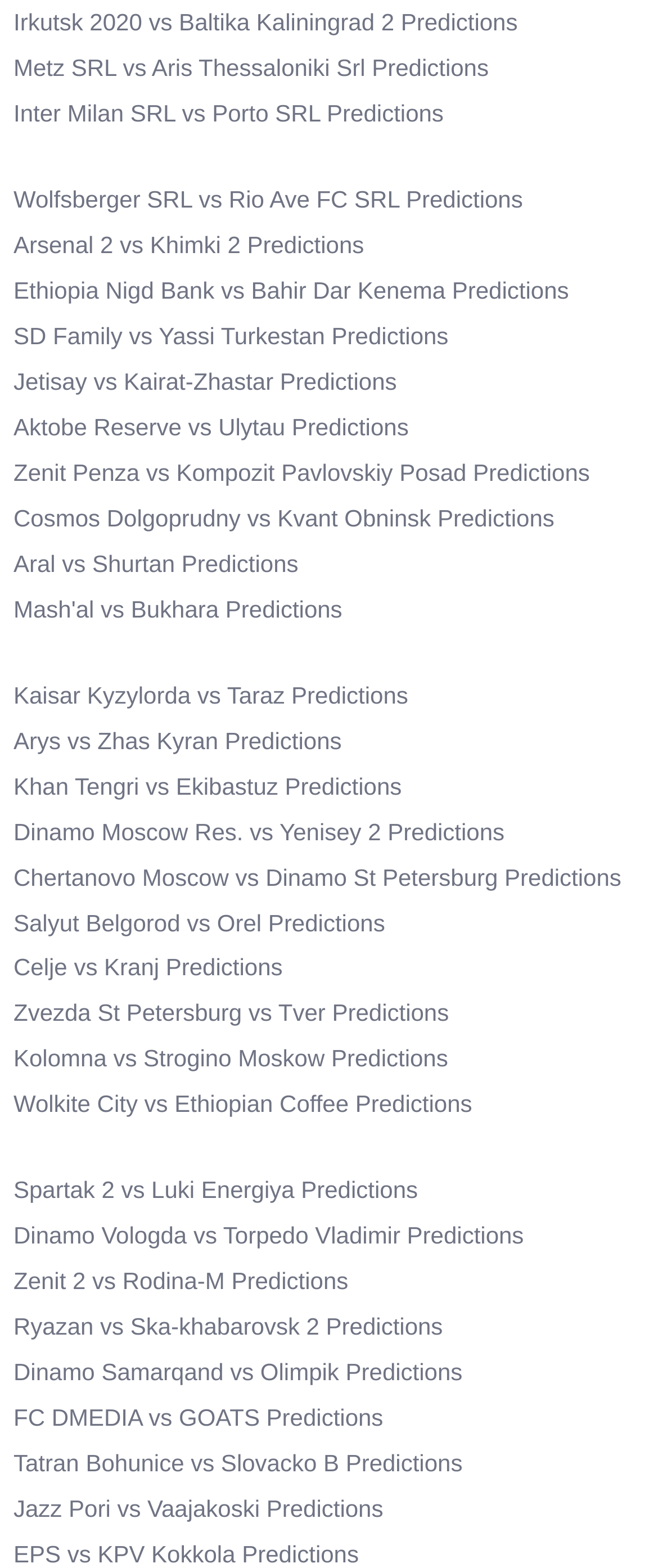Please specify the bounding box coordinates of the element that should be clicked to execute the given instruction: 'View Metz SRL vs Aris Thessaloniki Srl Predictions'. Ensure the coordinates are four float numbers between 0 and 1, expressed as [left, top, right, bottom].

[0.021, 0.035, 0.743, 0.052]